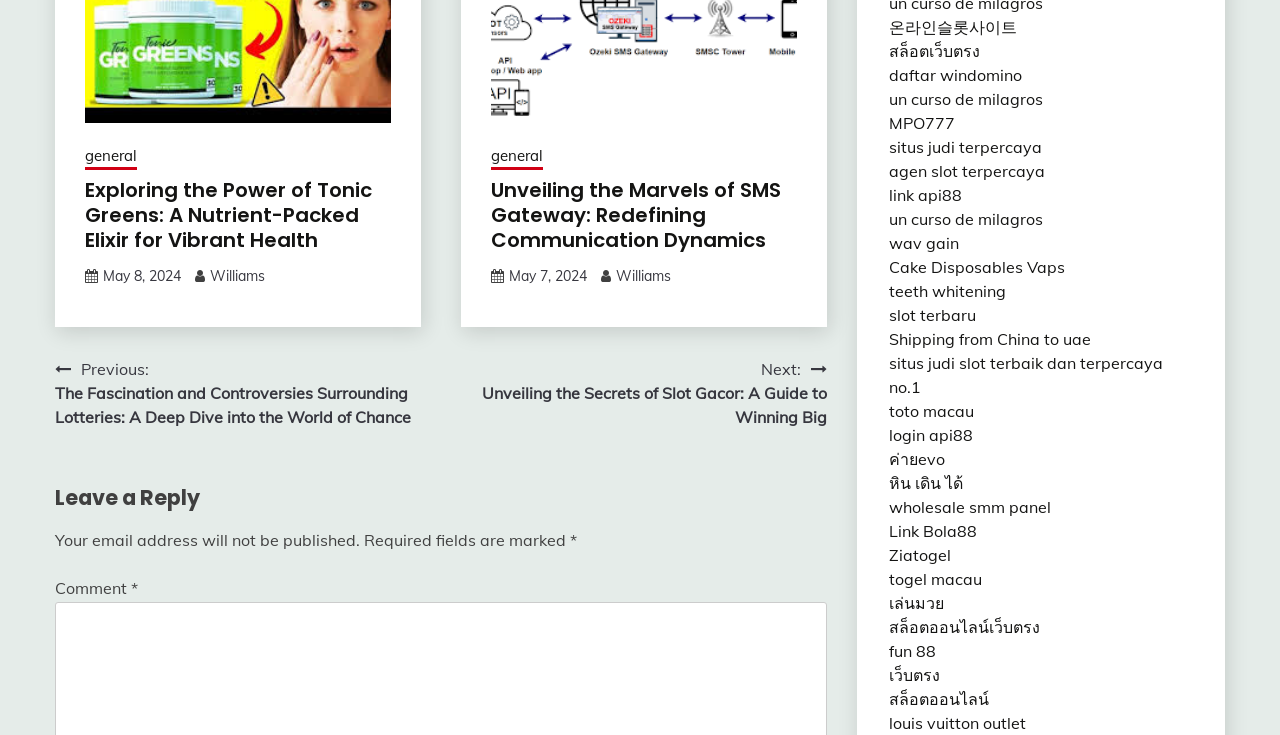Please specify the bounding box coordinates of the clickable region necessary for completing the following instruction: "Click on the 'Unveiling the Marvels of SMS Gateway: Redefining Communication Dynamics' link". The coordinates must consist of four float numbers between 0 and 1, i.e., [left, top, right, bottom].

[0.383, 0.24, 0.61, 0.346]